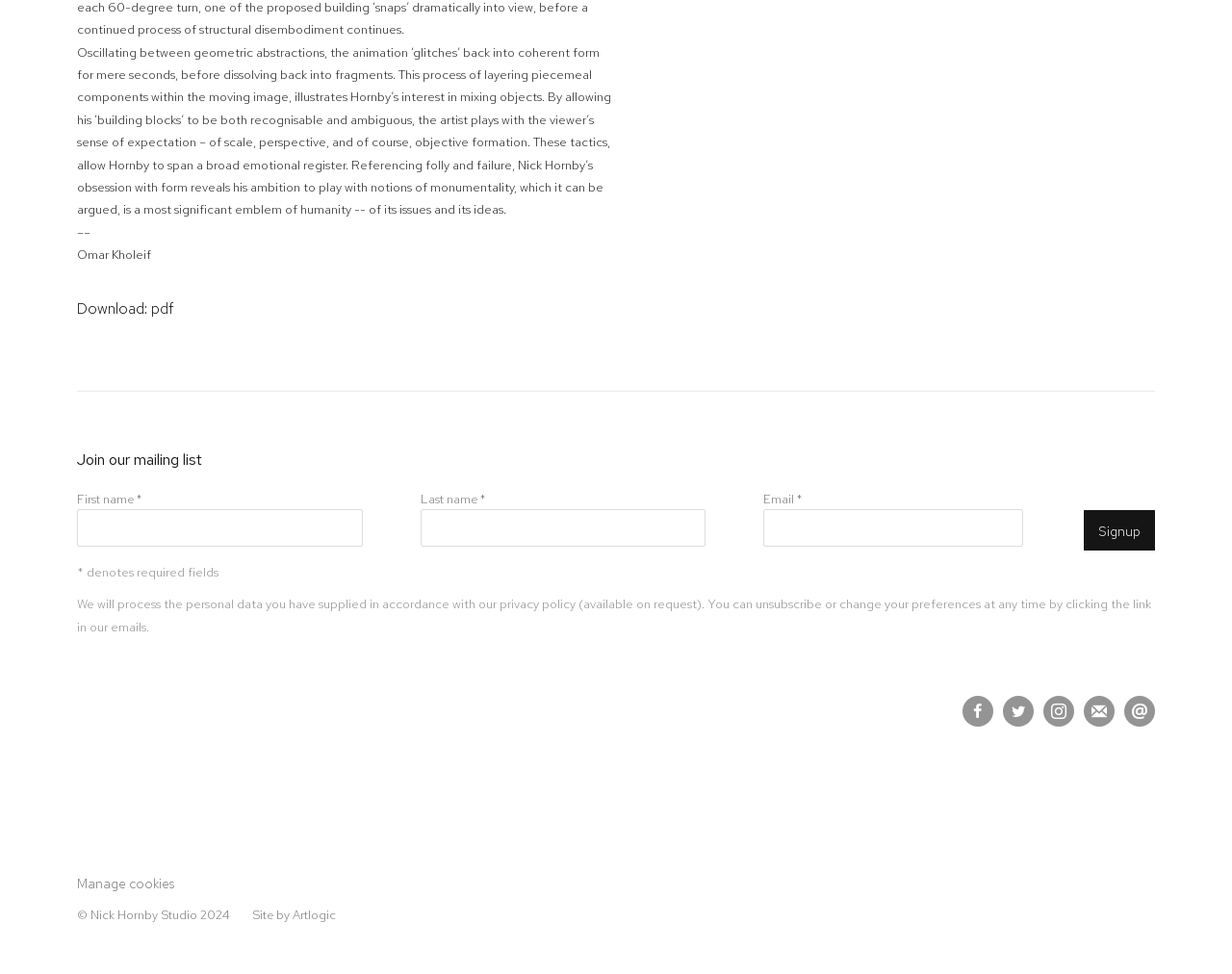Kindly provide the bounding box coordinates of the section you need to click on to fulfill the given instruction: "Enter first name".

[0.062, 0.523, 0.294, 0.561]